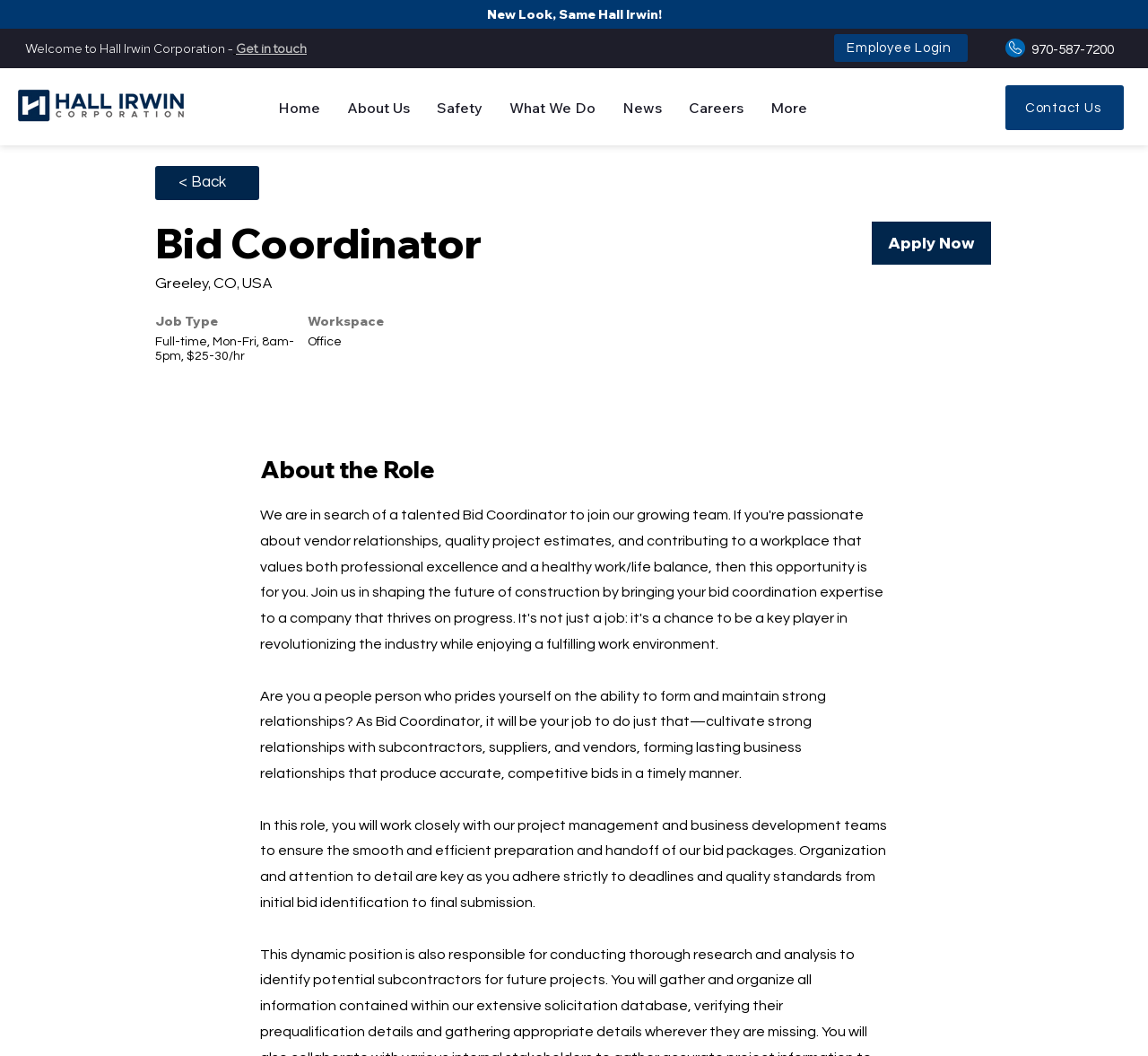Identify the bounding box of the UI component described as: "What We Do".

[0.432, 0.086, 0.531, 0.118]